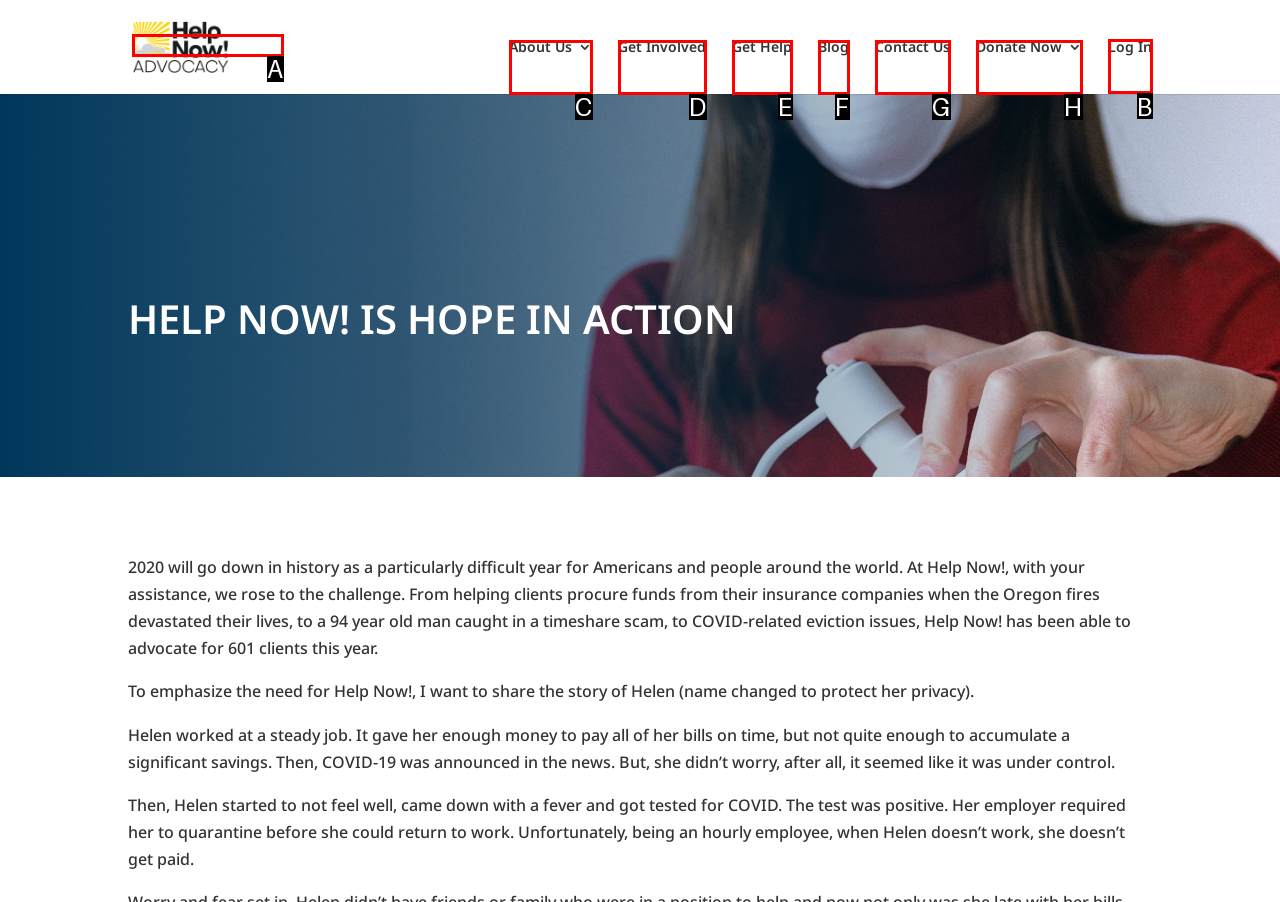Identify the correct option to click in order to complete this task: Log in to your account
Answer with the letter of the chosen option directly.

B